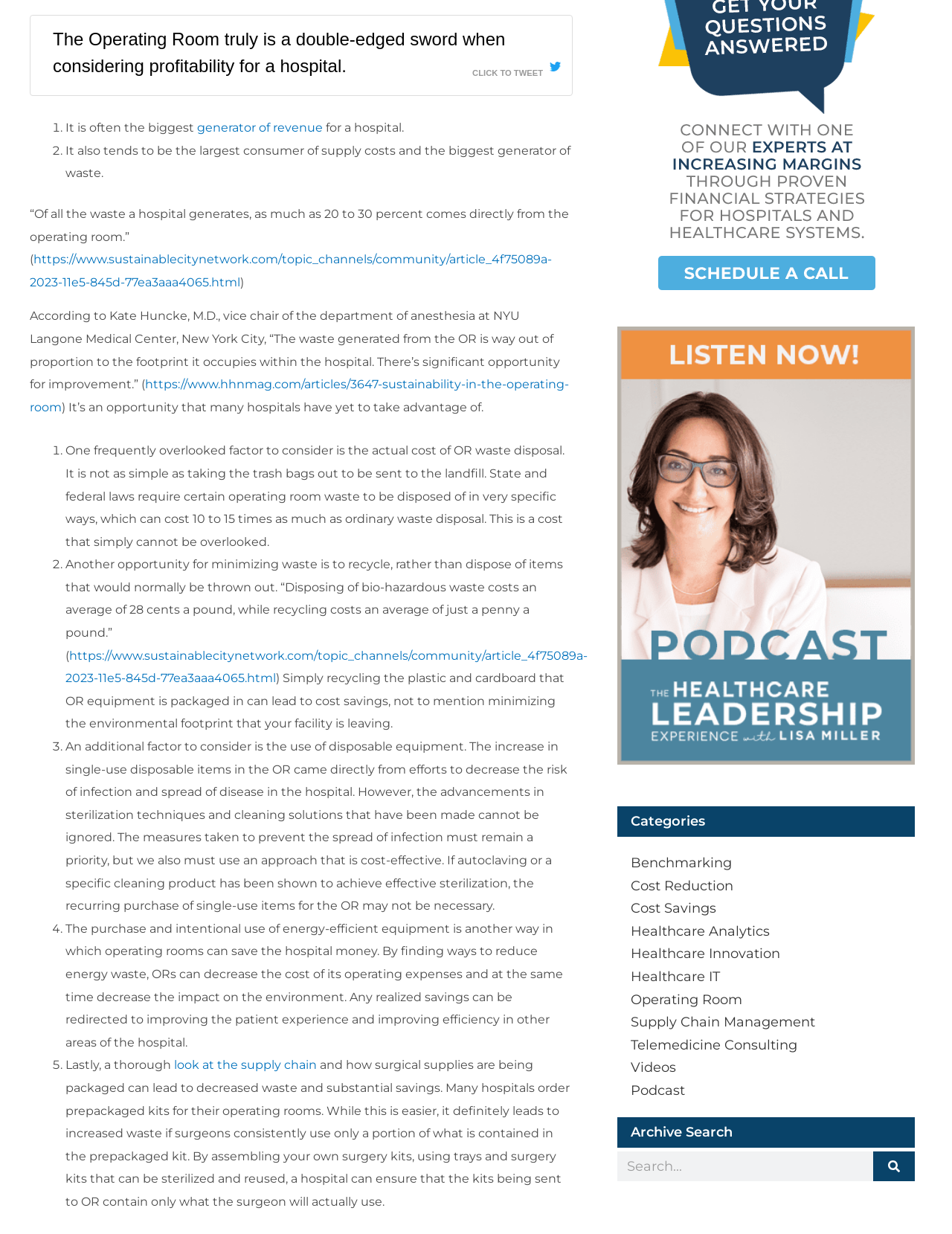What is the cost of disposing of bio-hazardous waste?
Look at the image and construct a detailed response to the question.

According to the text, disposing of bio-hazardous waste costs an average of 28 cents a pound, which is significantly more expensive than recycling, which costs only a penny a pound.